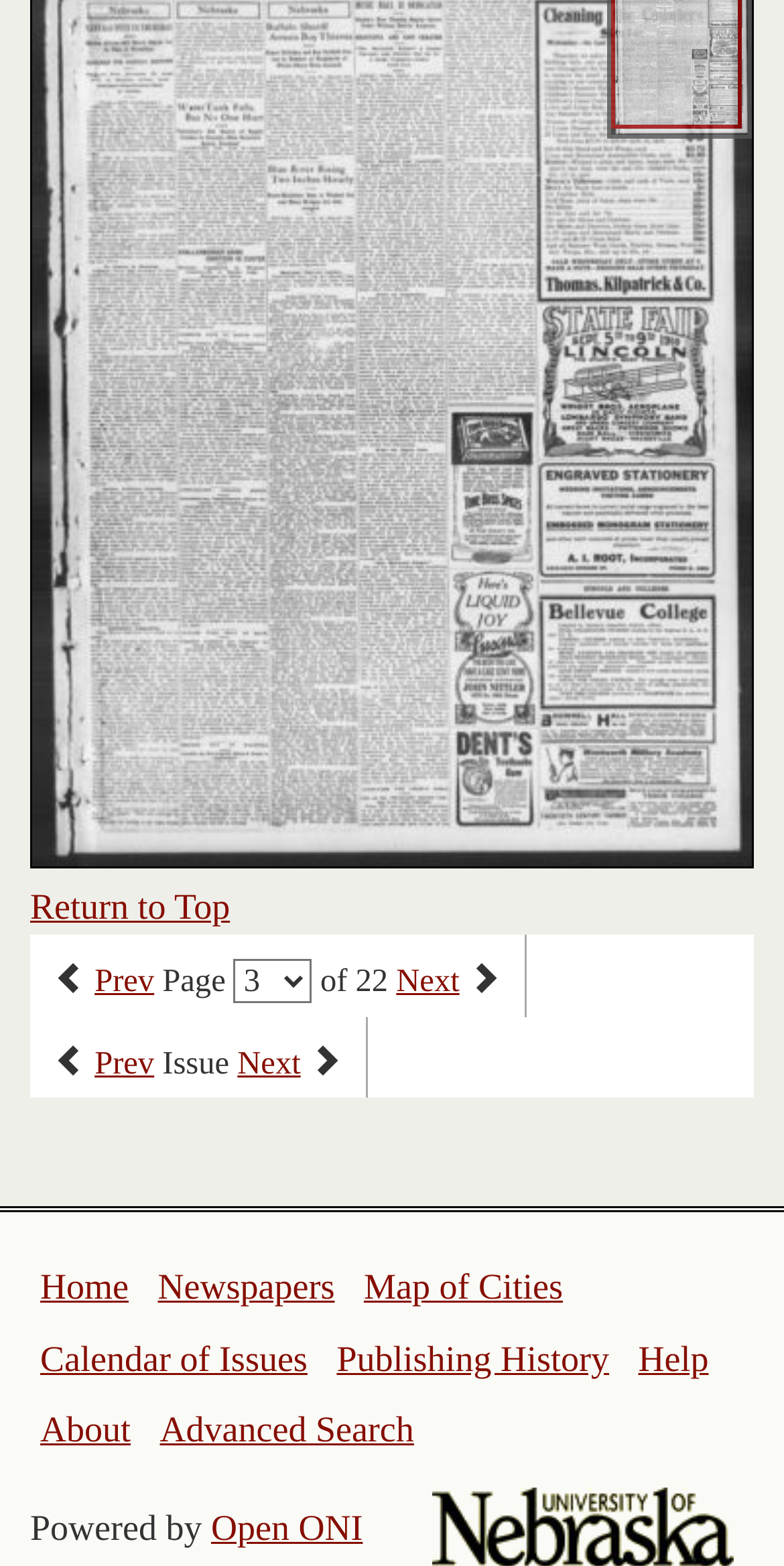What is the link below 'Previous issue'?
Look at the image and answer with only one word or phrase.

Next issue